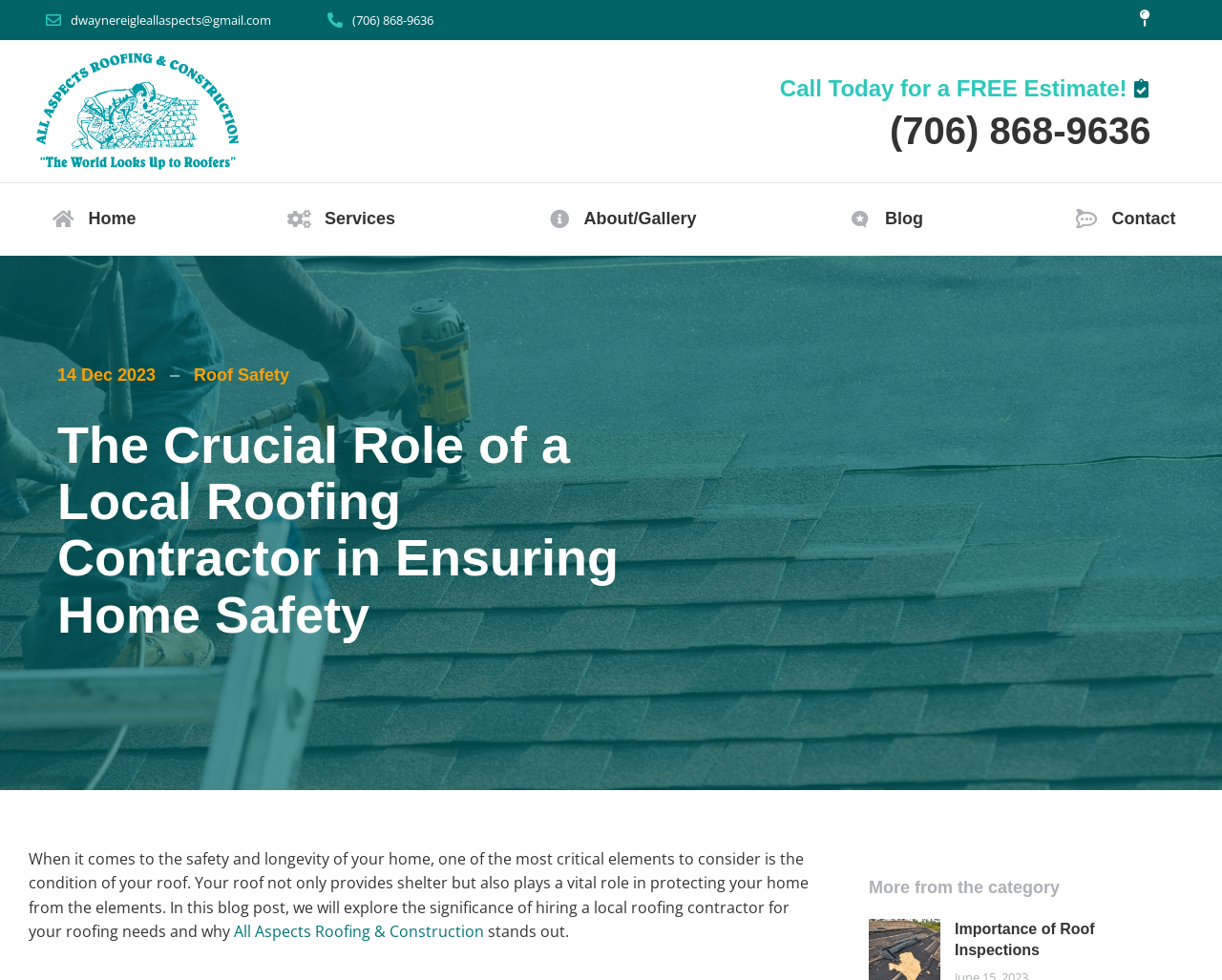What is the email address to contact the roofing contractor? Based on the screenshot, please respond with a single word or phrase.

dwaynereigleallaspects@gmail.com